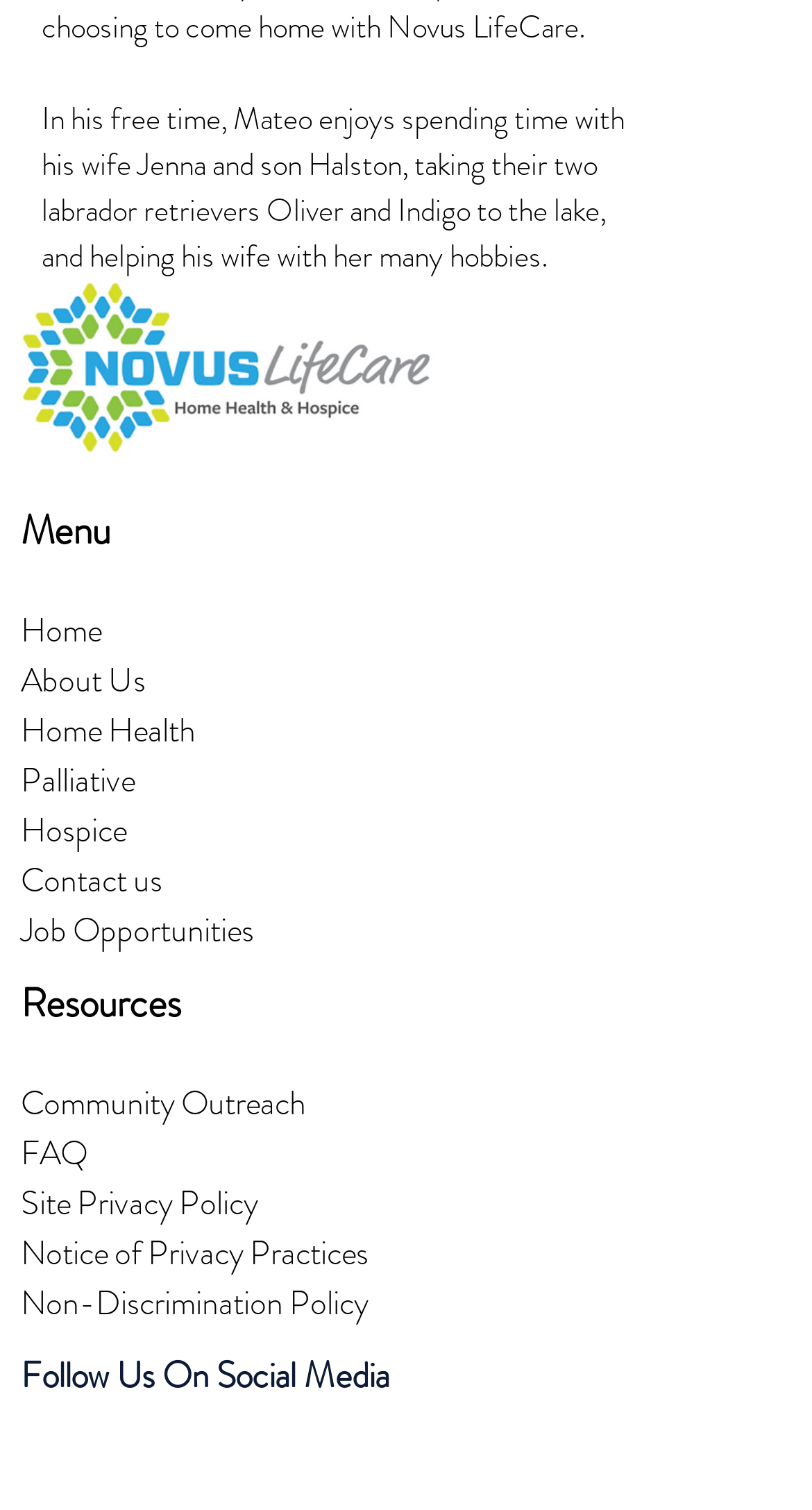Please determine the bounding box coordinates of the element's region to click in order to carry out the following instruction: "Click on Home". The coordinates should be four float numbers between 0 and 1, i.e., [left, top, right, bottom].

[0.026, 0.401, 0.126, 0.433]